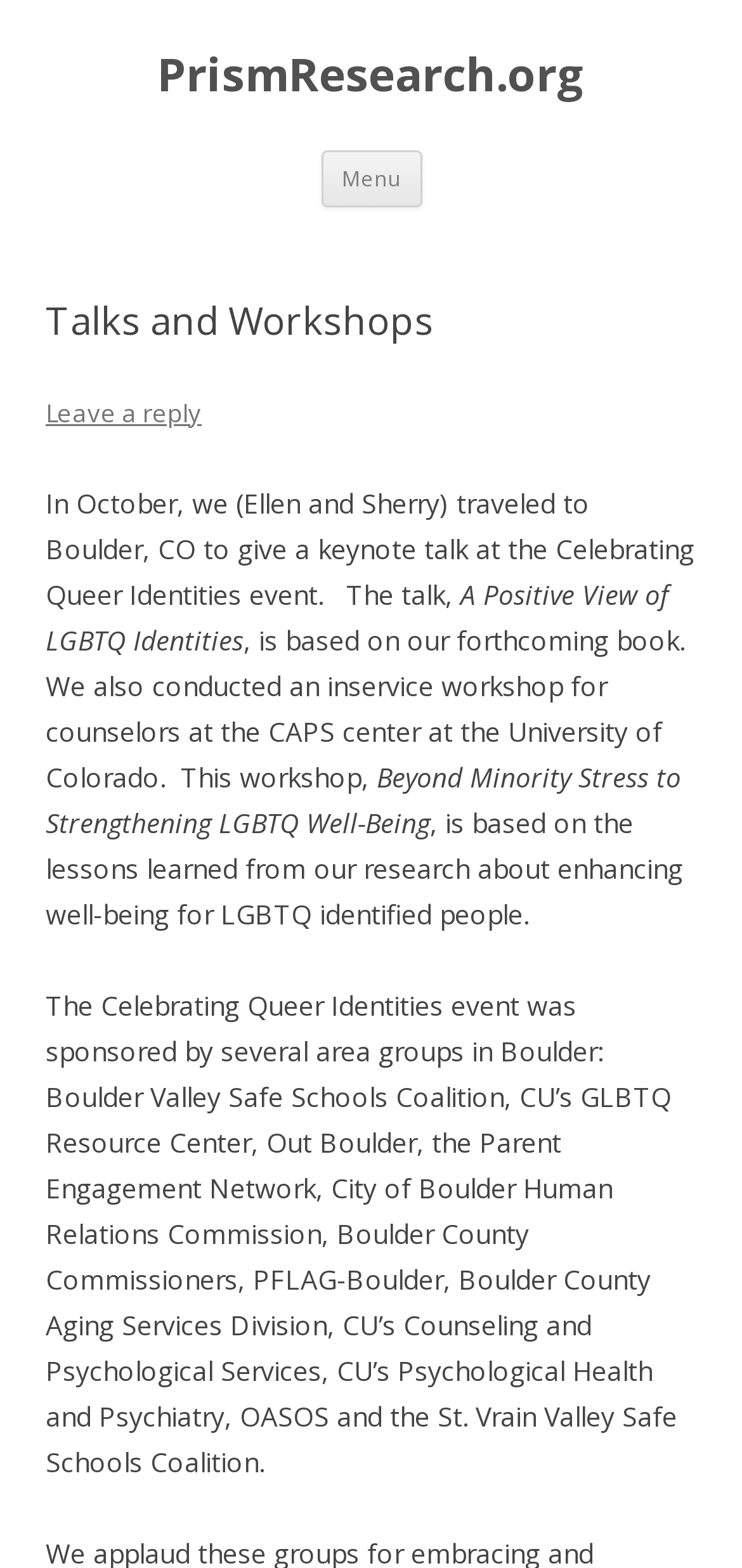What is the location of the event and workshop?
Based on the visual information, provide a detailed and comprehensive answer.

The text states that 'In October, we (Ellen and Sherry) traveled to Boulder, CO to give a keynote talk...' and also mentions the University of Colorado, which is located in Boulder, CO. Therefore, the location of the event and workshop is Boulder, CO.